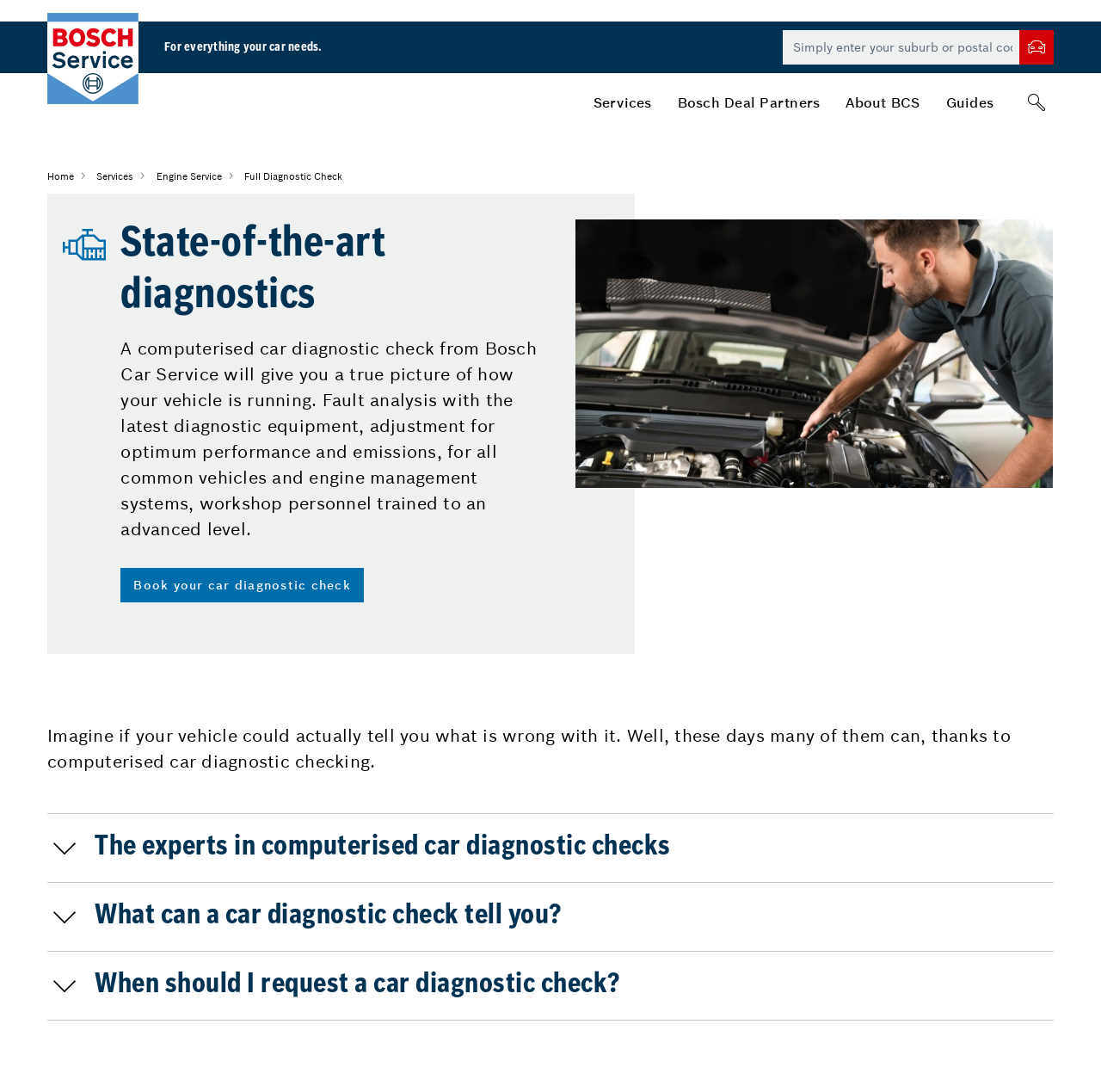Locate the bounding box coordinates of the element you need to click to accomplish the task described by this instruction: "Visit the home page".

None